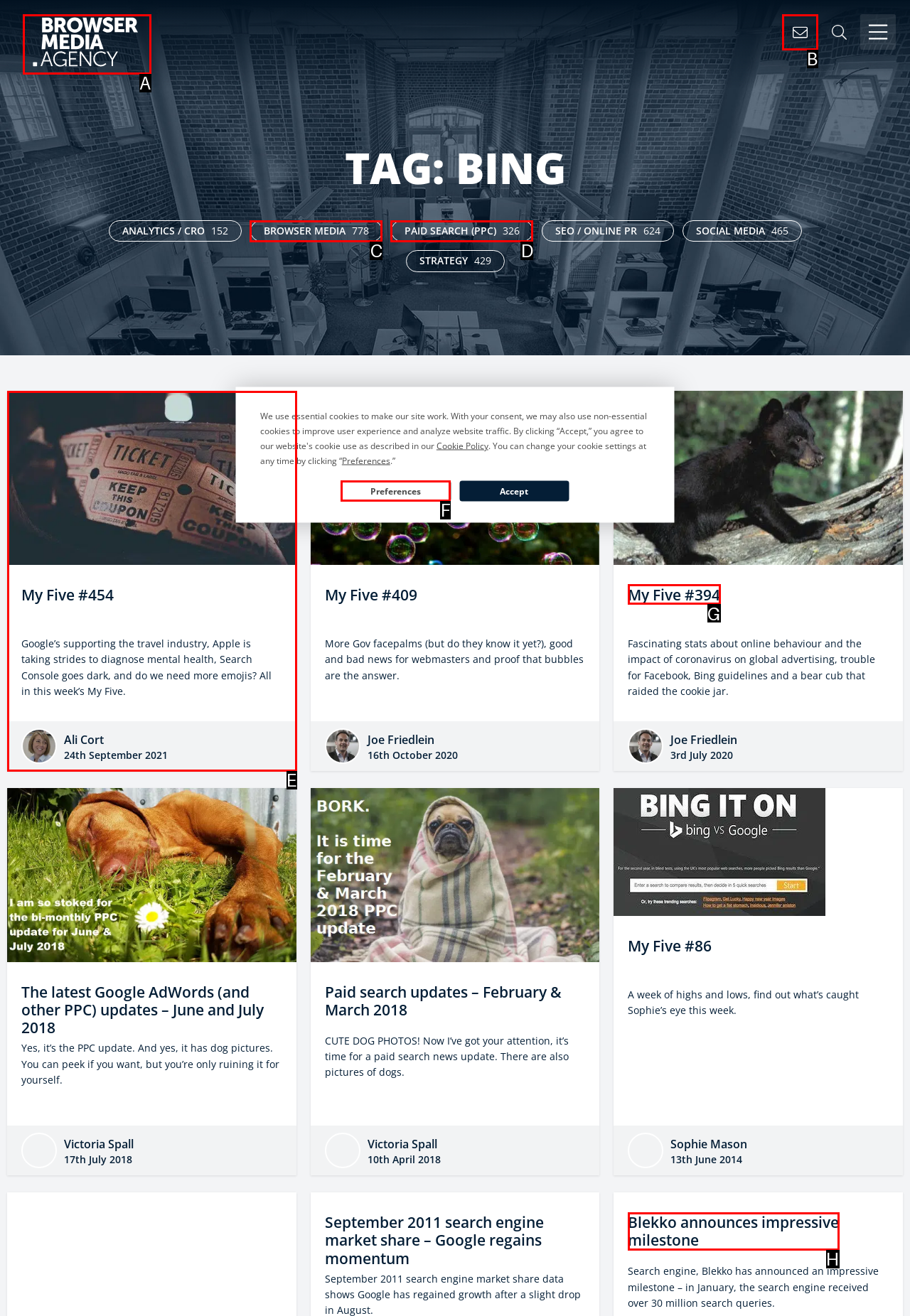Tell me which one HTML element I should click to complete the following instruction: Read the 'My Five #454' article
Answer with the option's letter from the given choices directly.

E